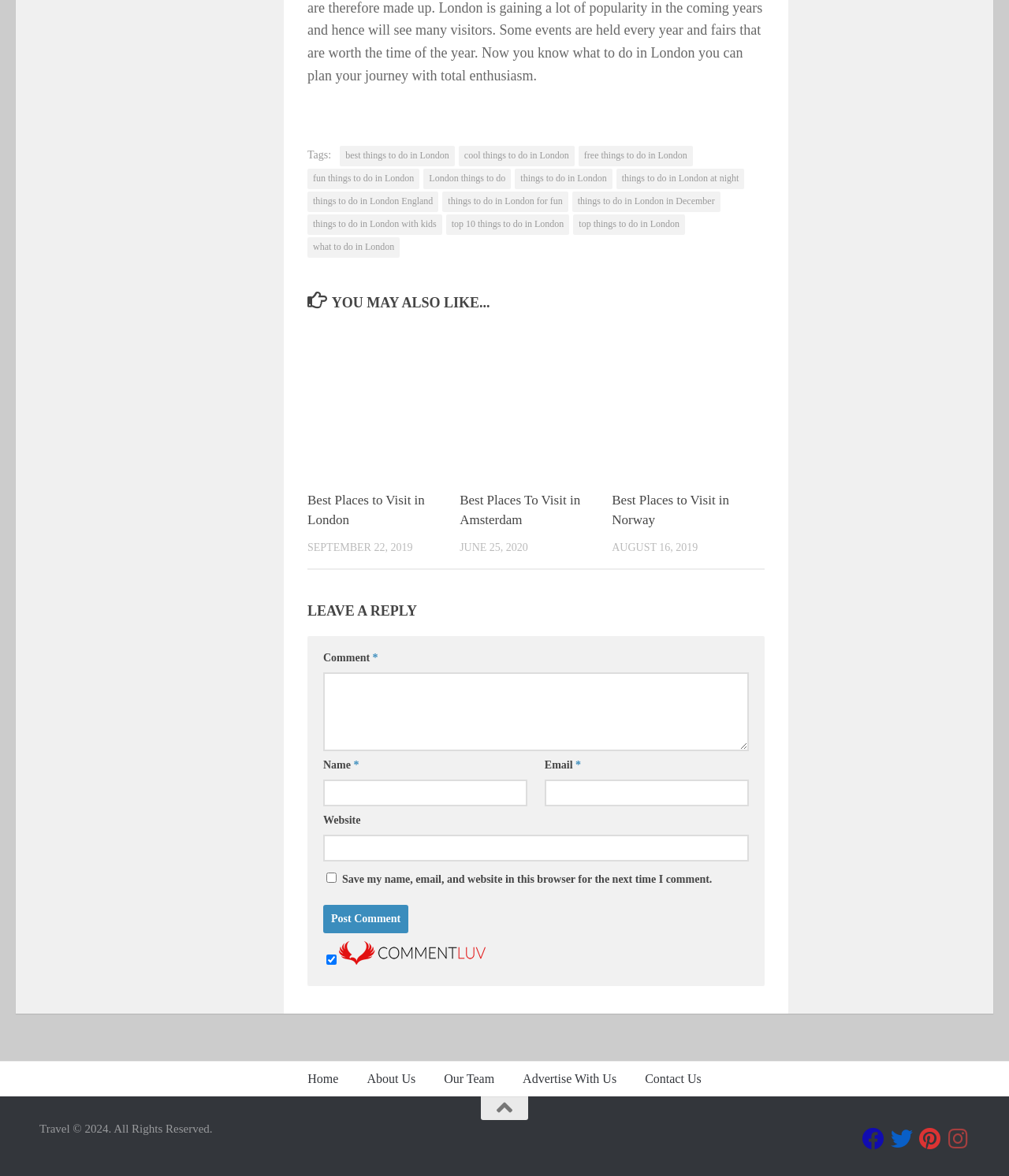Determine the bounding box coordinates of the target area to click to execute the following instruction: "Click on 'best things to do in London'."

[0.337, 0.124, 0.451, 0.141]